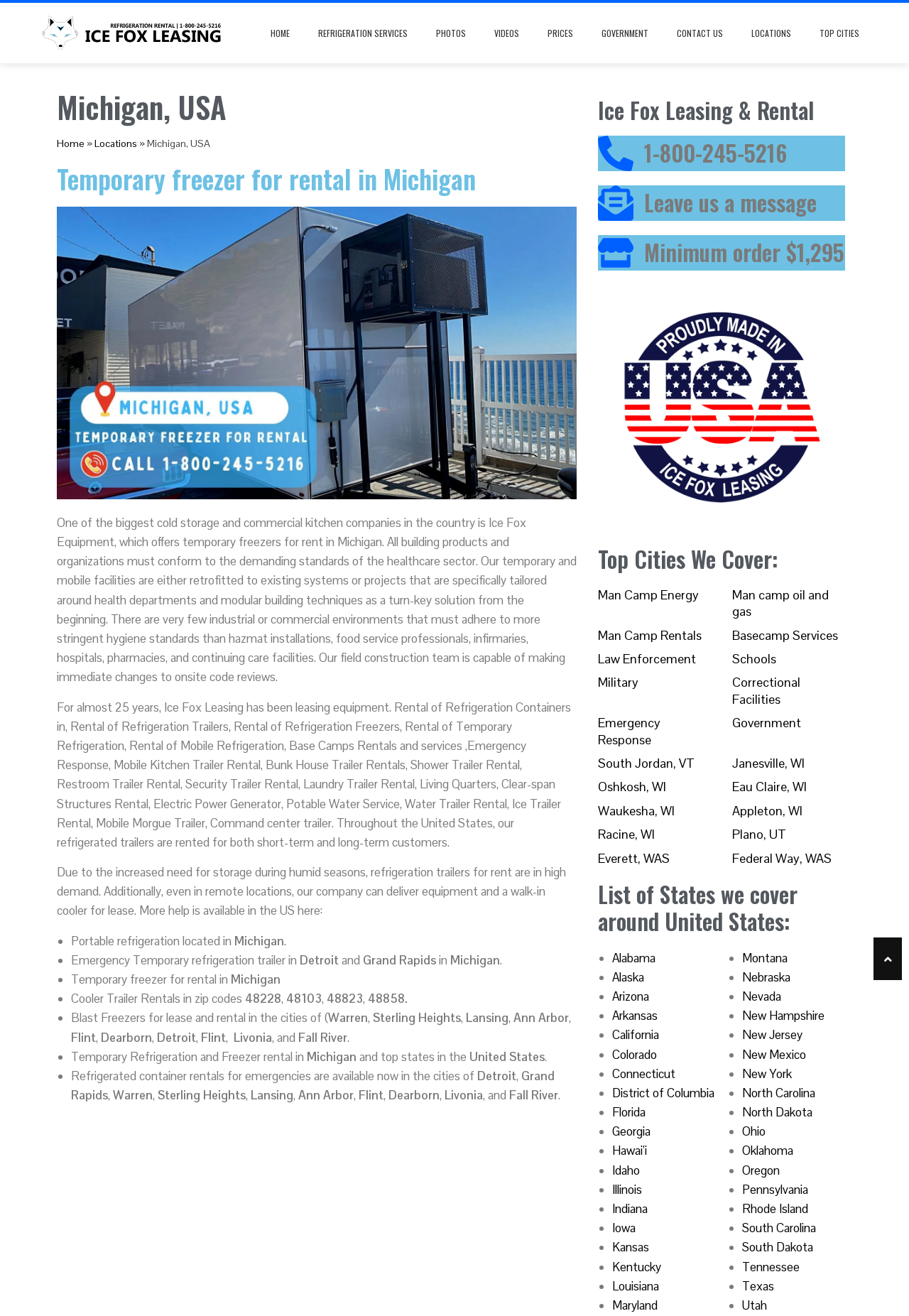Find the bounding box coordinates of the element to click in order to complete the given instruction: "Click on Temporary freezer for rental in Michigan."

[0.062, 0.126, 0.635, 0.146]